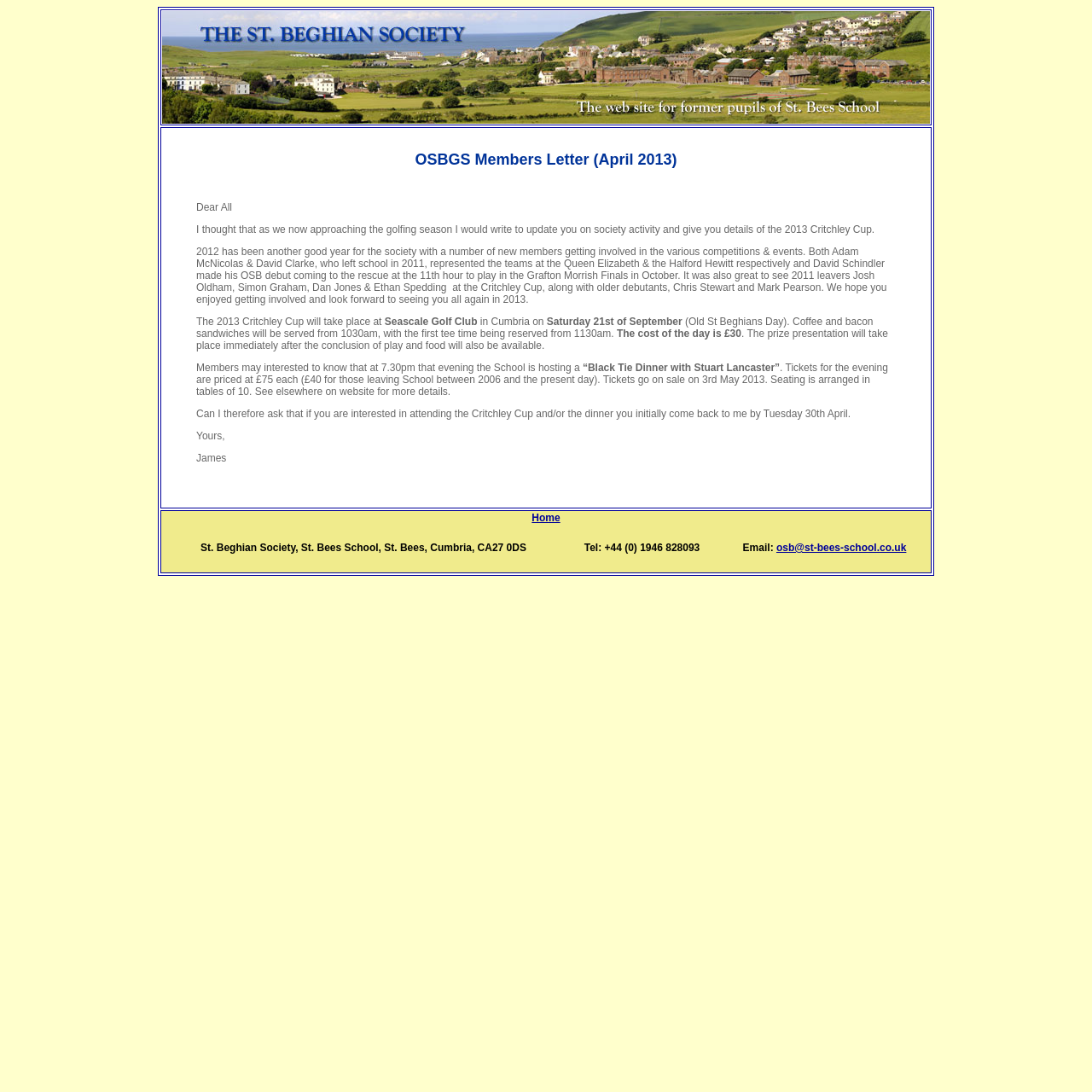Give a one-word or phrase response to the following question: Who is the author of the letter?

James